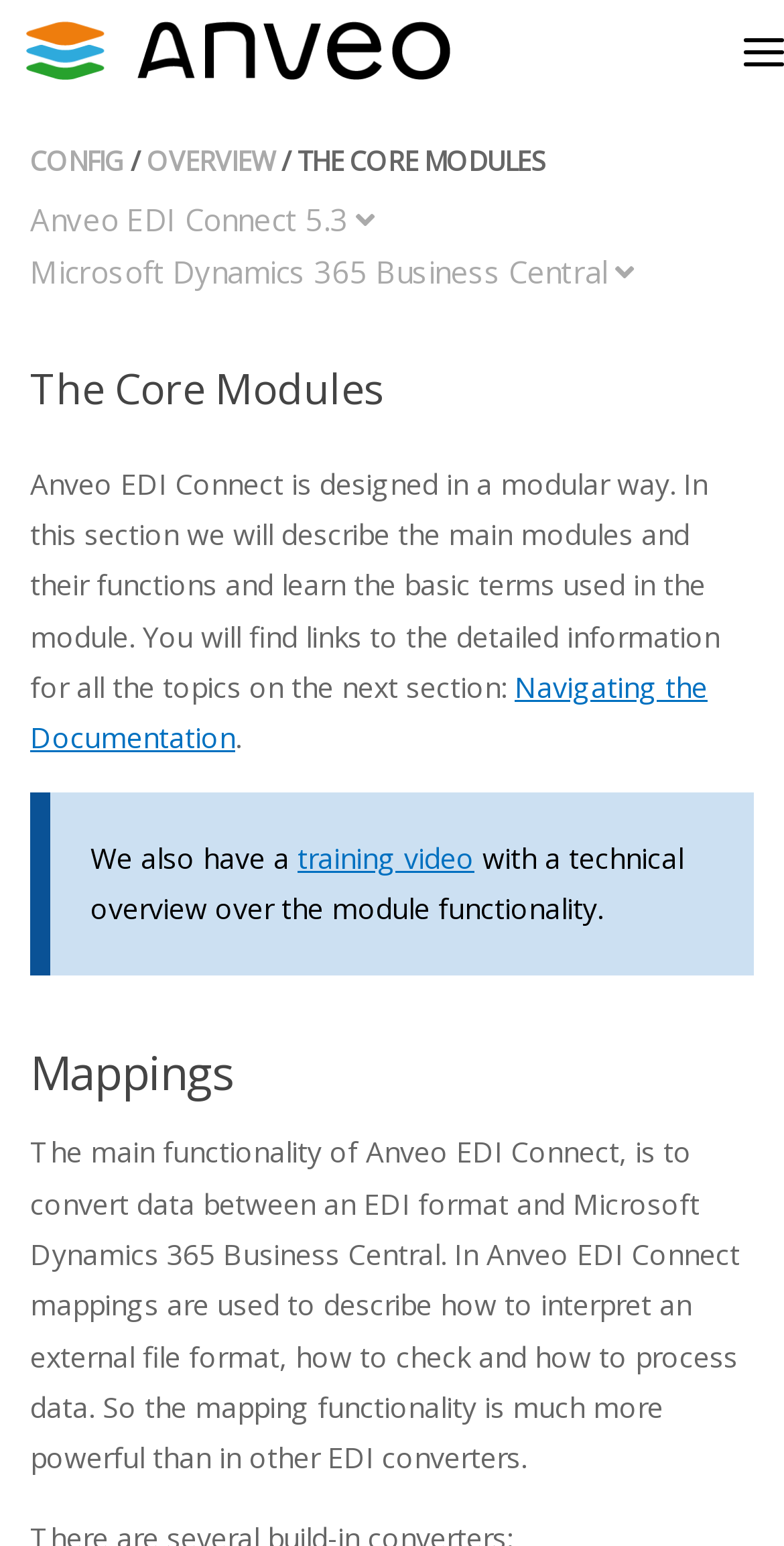Locate the UI element described by Skip to content in the provided webpage screenshot. Return the bounding box coordinates in the format (top-left x, top-left y, bottom-right x, bottom-right y), ensuring all values are between 0 and 1.

[0.01, 0.005, 0.395, 0.069]